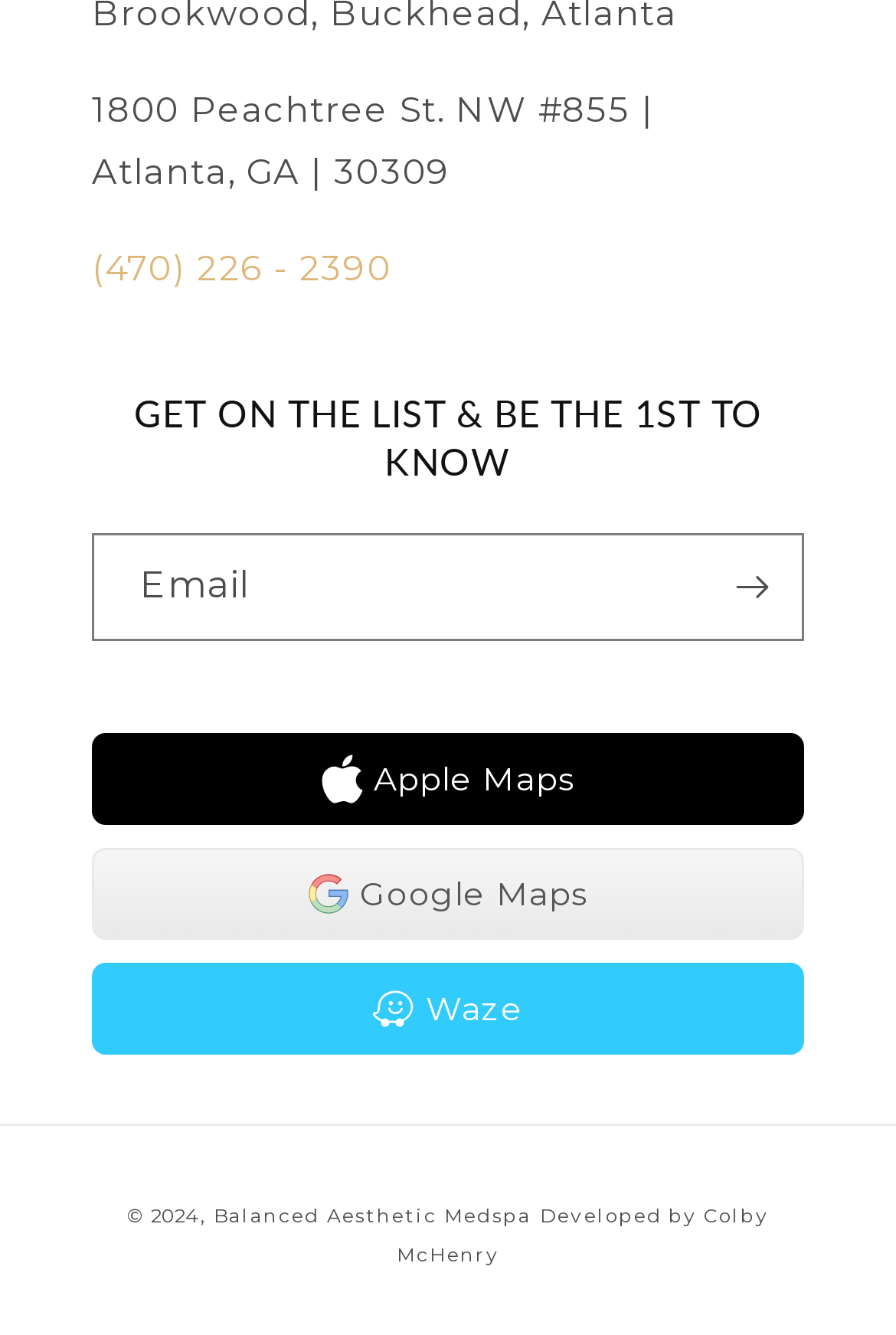Please identify the bounding box coordinates for the region that you need to click to follow this instruction: "Call the phone number".

[0.103, 0.185, 0.437, 0.217]